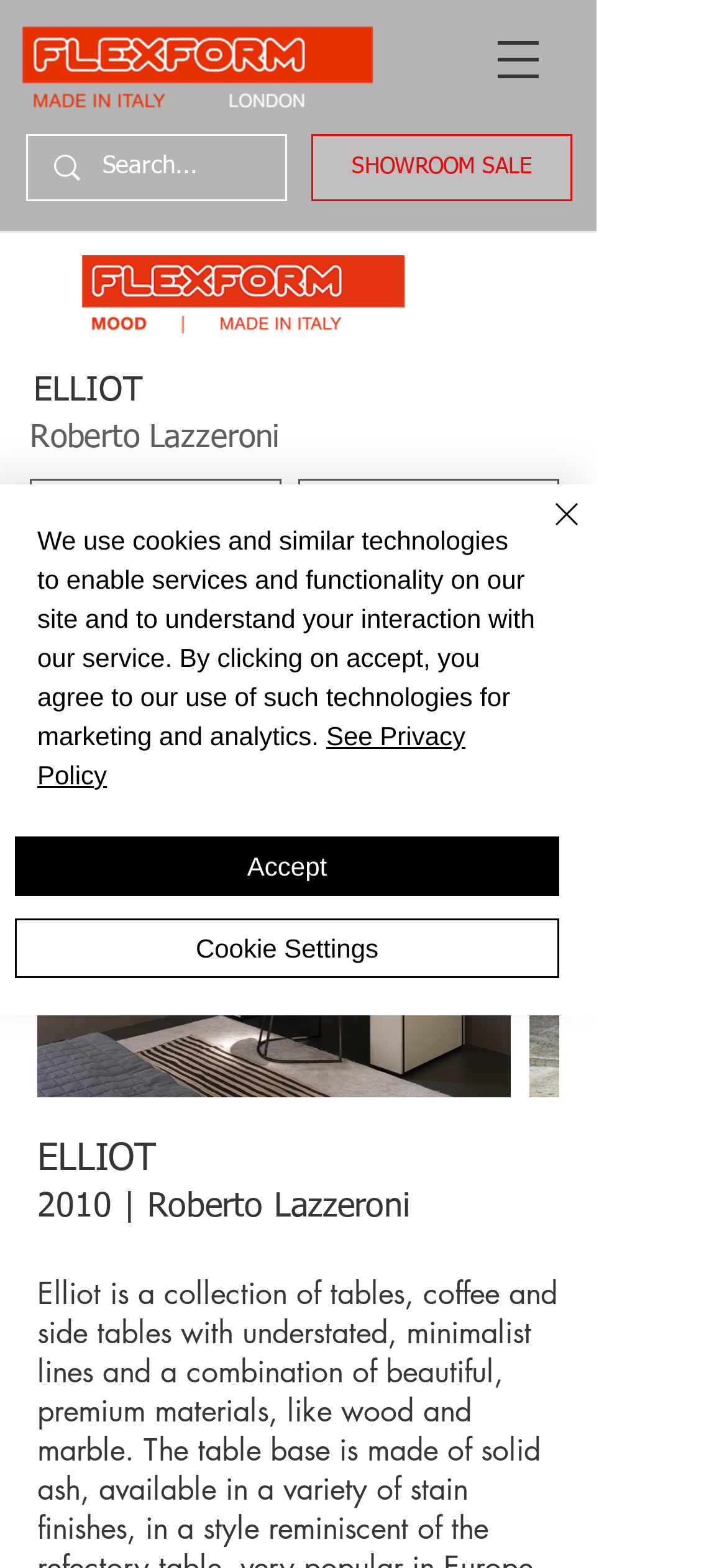What is the purpose of the button with the text 'Enquiry'?
Answer the question with a detailed explanation, including all necessary information.

The button with the text 'Enquiry' is likely used to make an enquiry about the product. This button is located next to the links to 'More Info', 'Materials', and 'Tech Sheet', which suggests that it is related to getting more information about the product.